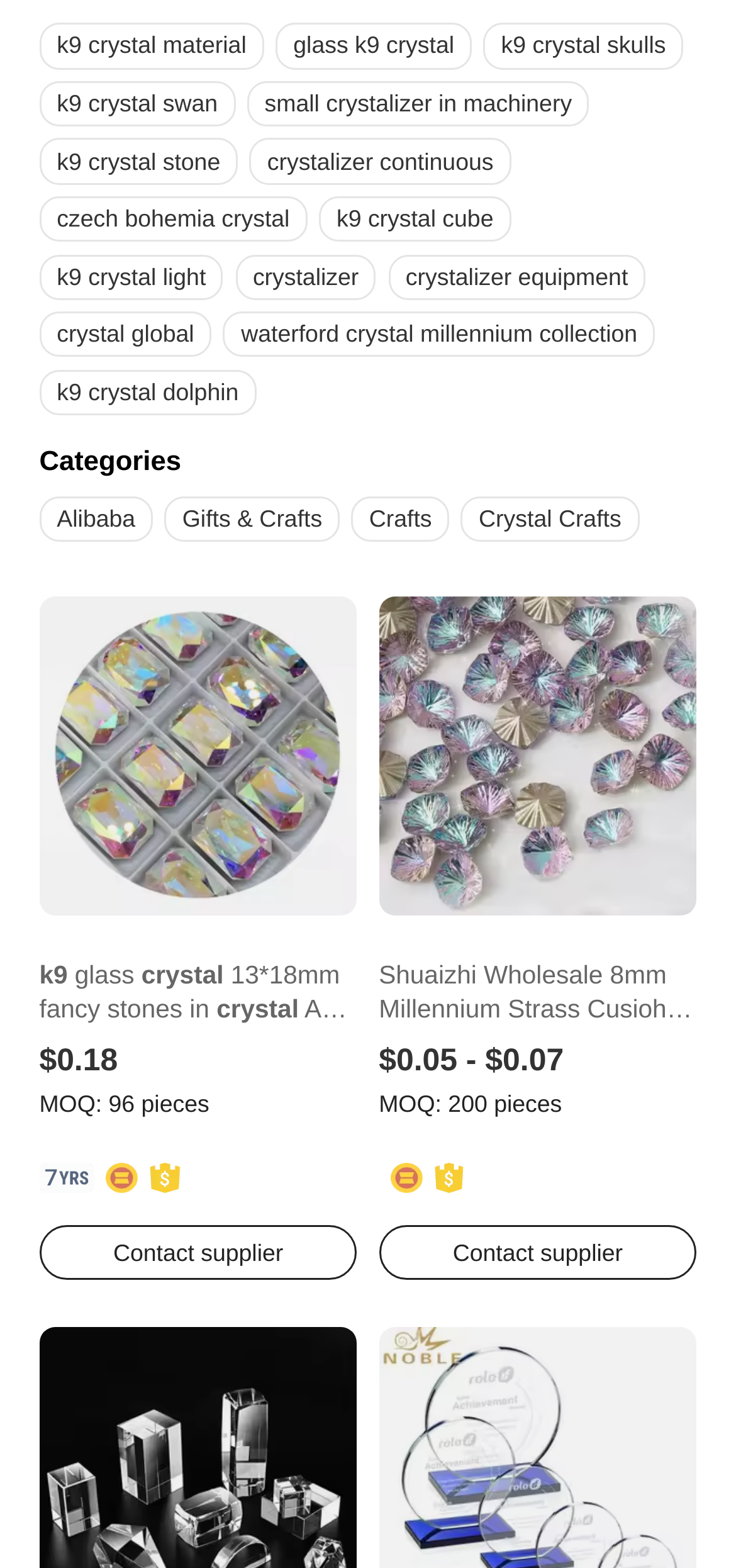What is the purpose of the links at the top of the webpage?
Examine the image and give a concise answer in one word or a short phrase.

To filter search results